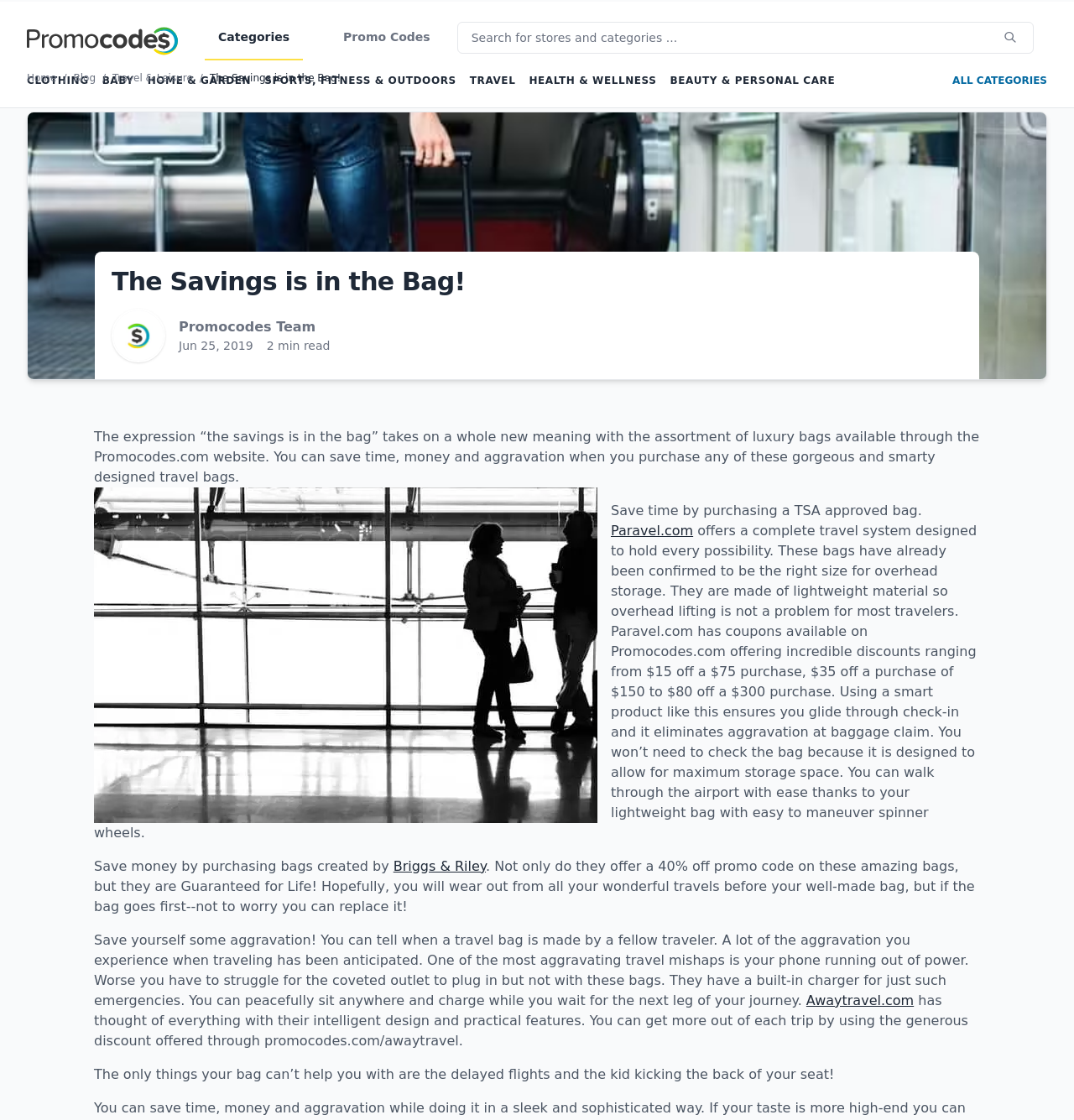What is the main topic of this webpage?
Please provide a single word or phrase in response based on the screenshot.

Travel bags